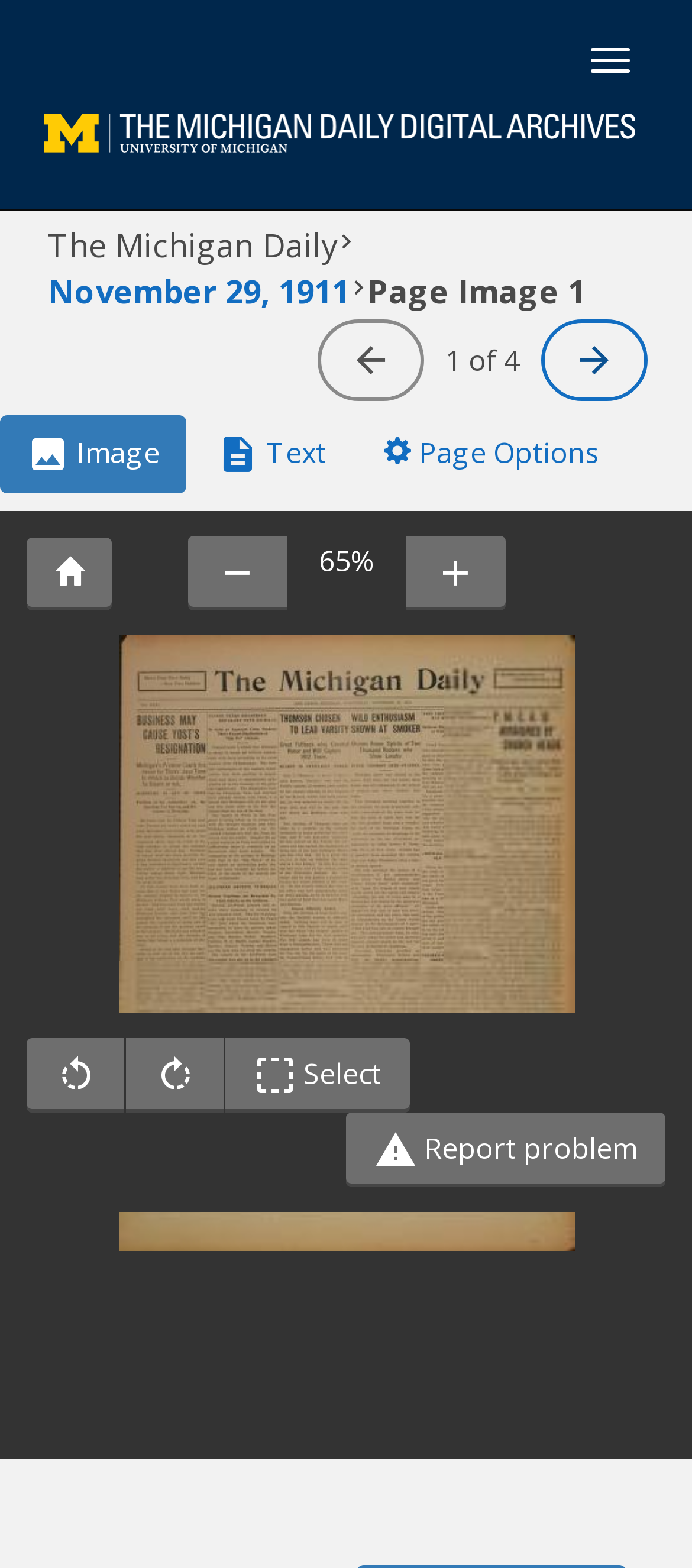Can you find the bounding box coordinates of the area I should click to execute the following instruction: "Go to The Michigan Daily Digital Archives"?

[0.026, 0.066, 0.957, 0.122]